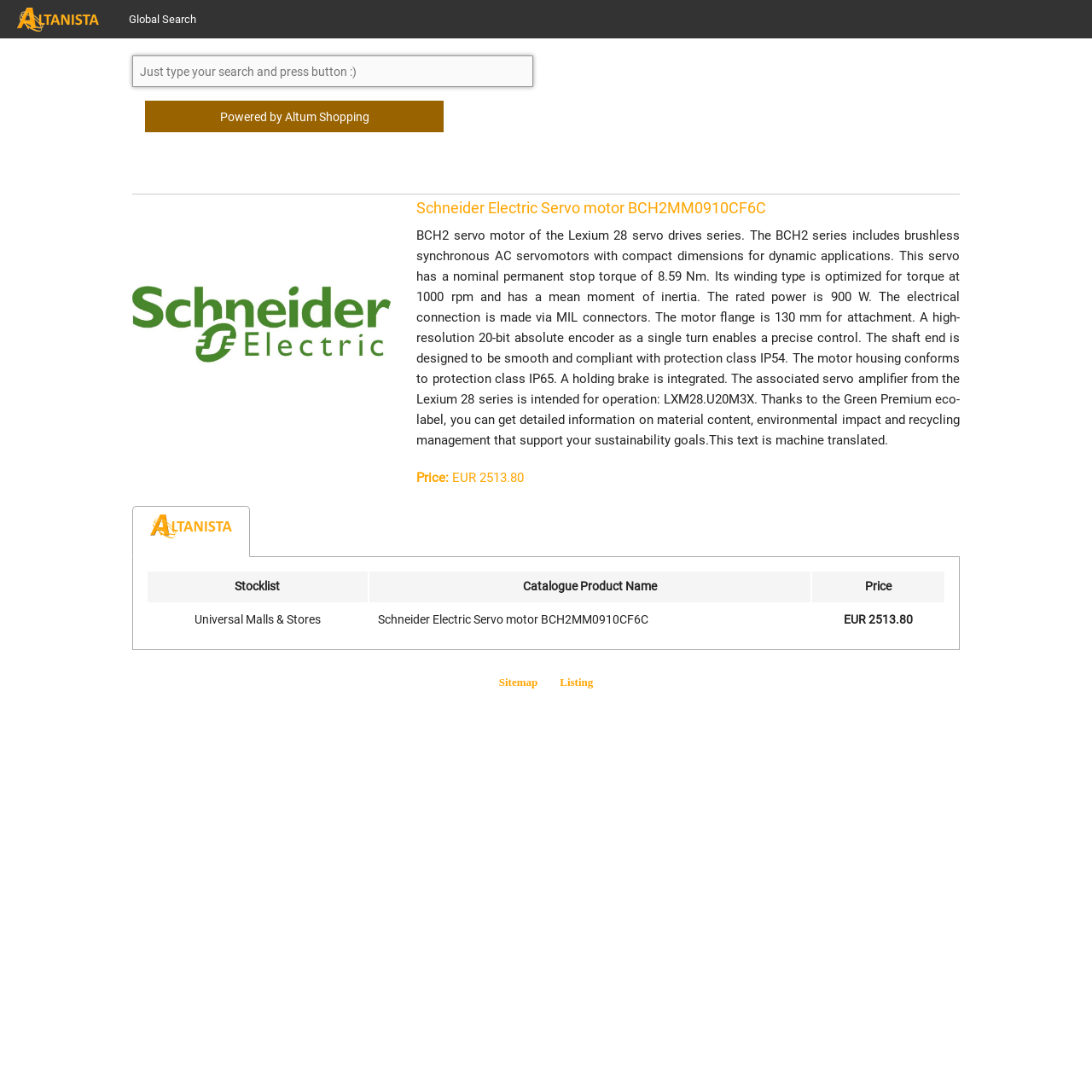What is the type of encoder used in this servo motor?
Answer with a single word or phrase by referring to the visual content.

20-bit absolute encoder